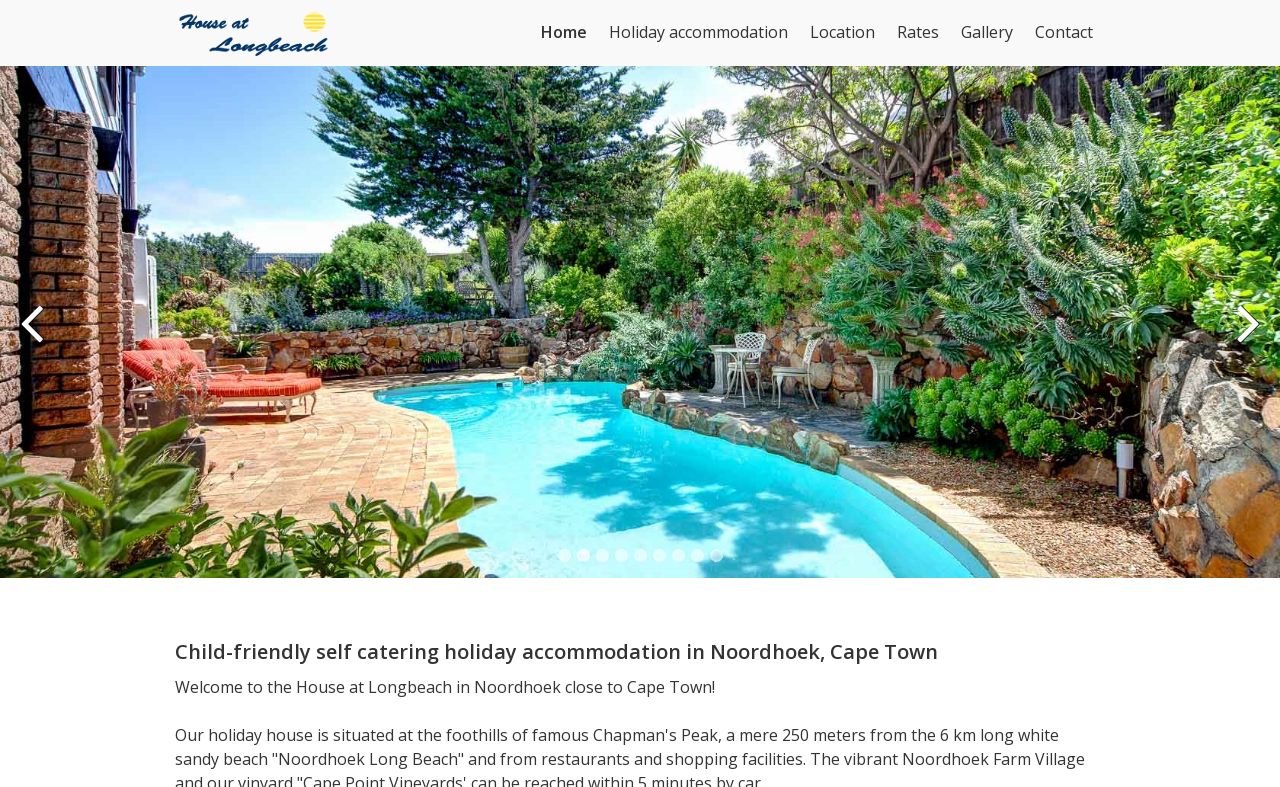Please identify the bounding box coordinates of the element that needs to be clicked to perform the following instruction: "view holiday accommodation".

[0.468, 0.023, 0.623, 0.058]